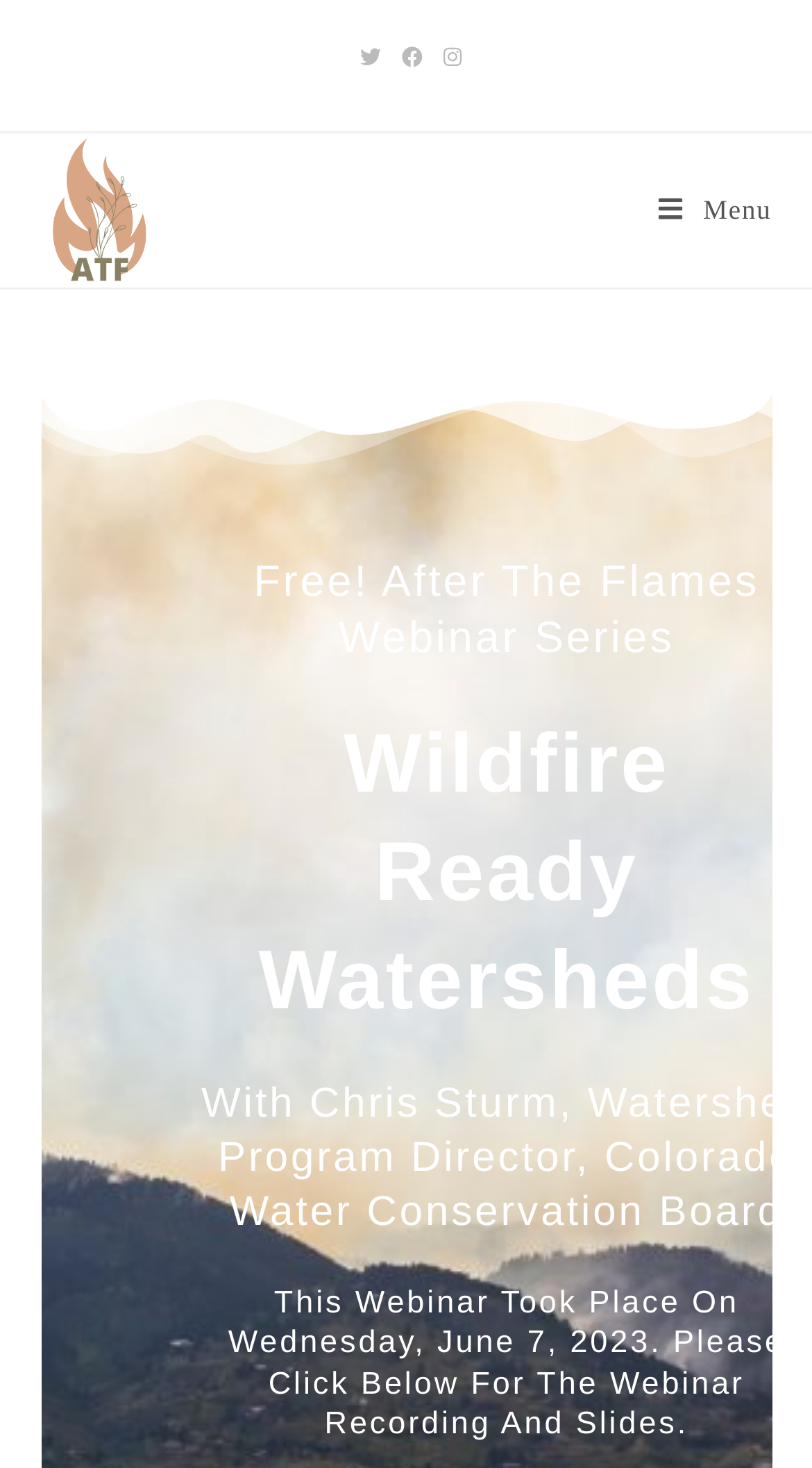Find the bounding box coordinates for the HTML element described as: "alt="After The Flames"". The coordinates should consist of four float values between 0 and 1, i.e., [left, top, right, bottom].

[0.05, 0.126, 0.193, 0.155]